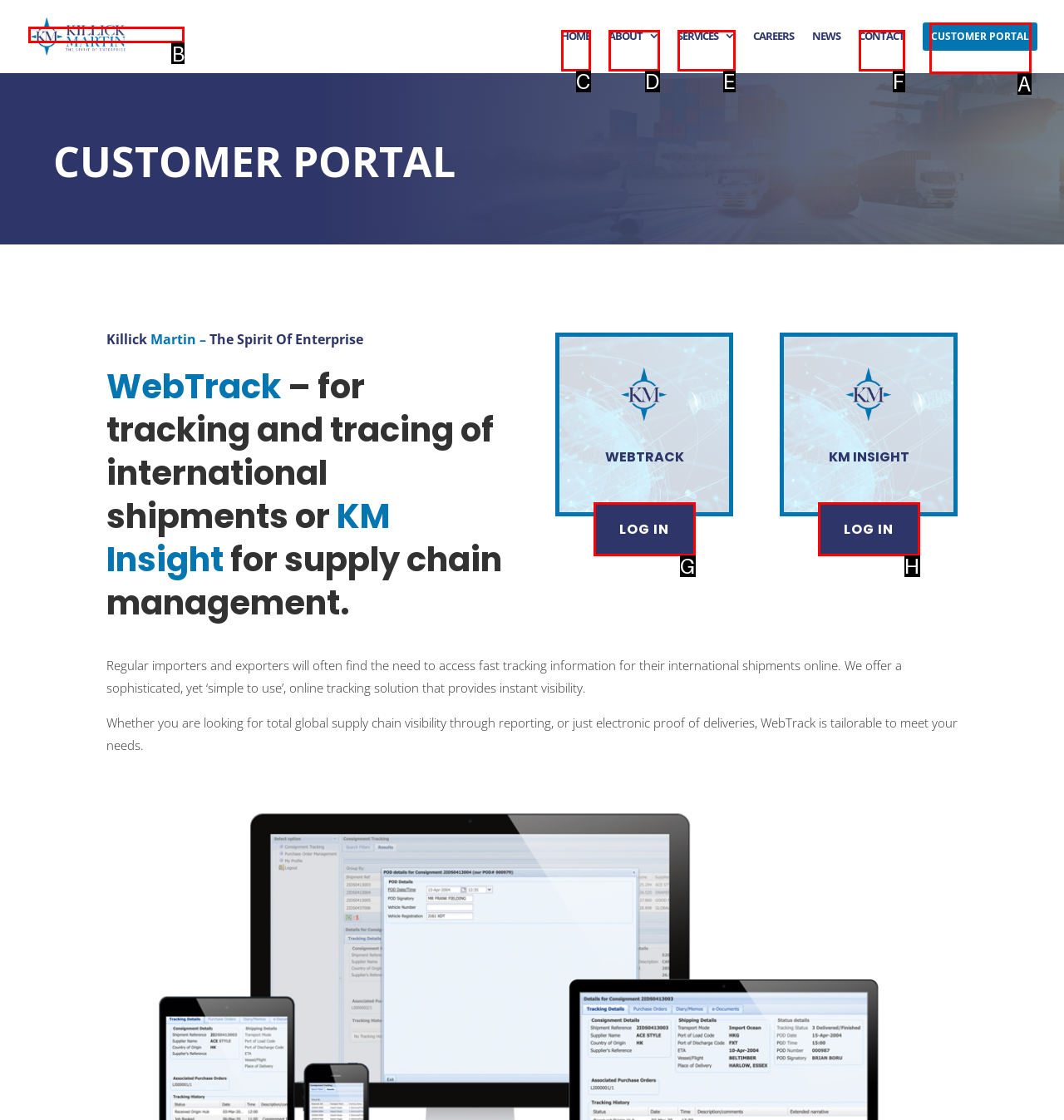From the options shown, which one fits the description: alt="Killick Martin & Co"? Respond with the appropriate letter.

B